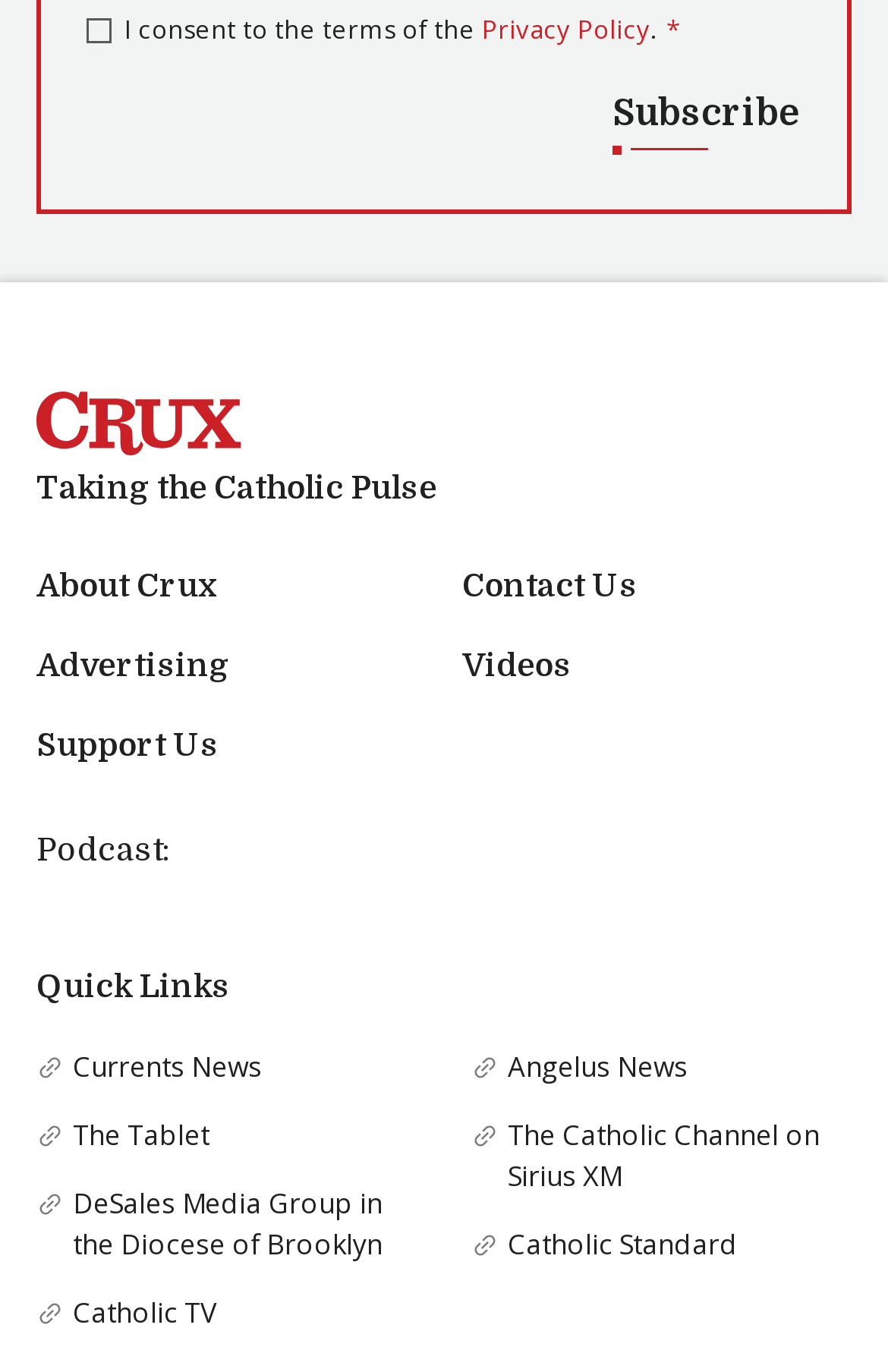What is the purpose of the 'Subscribe' button?
Provide a detailed and extensive answer to the question.

The 'Subscribe' button is located near the top of the webpage, and it is likely that the purpose of the button is to allow users to subscribe to a newsletter or other updates from Crux.